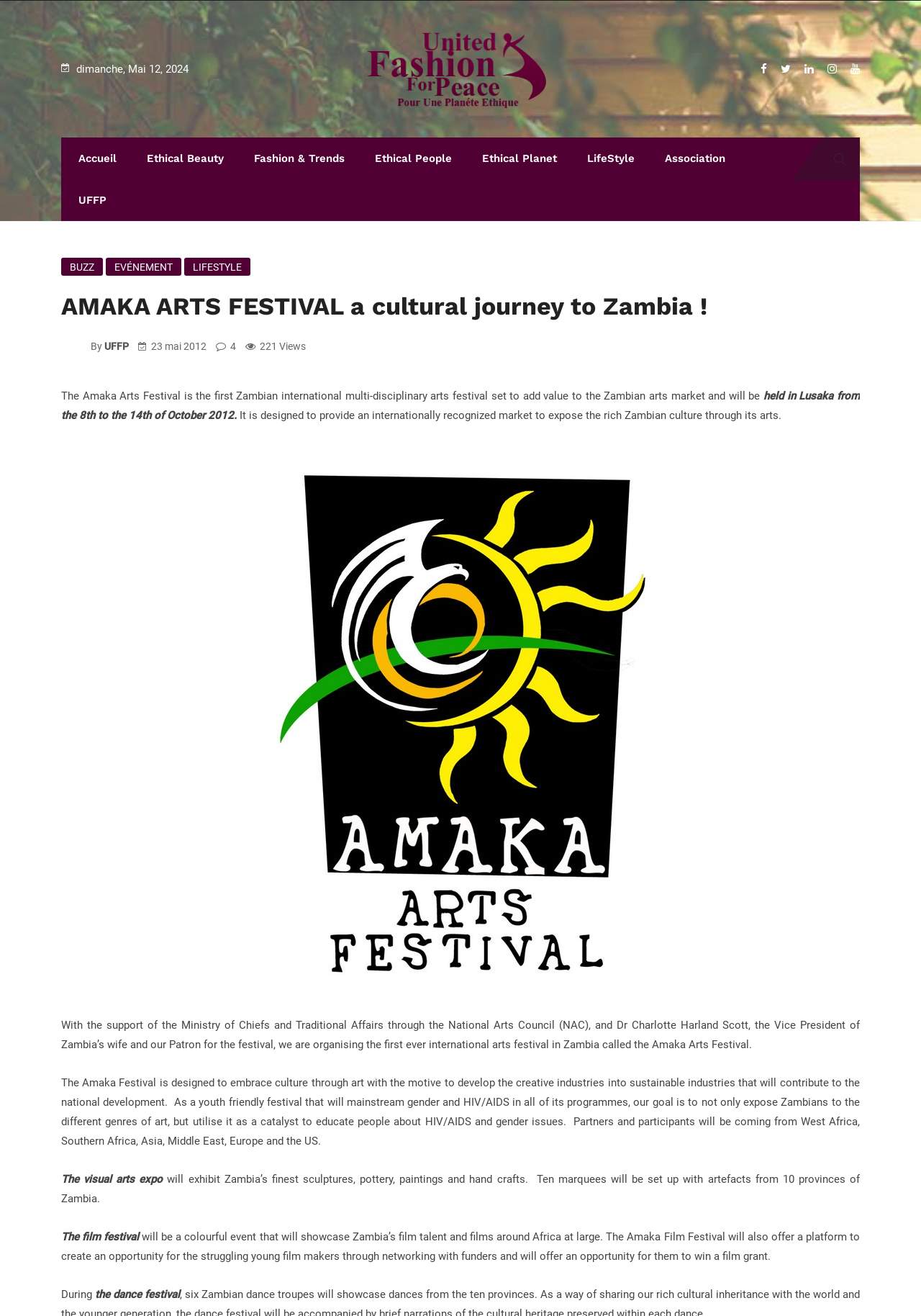Specify the bounding box coordinates of the element's area that should be clicked to execute the given instruction: "Click on the 'Ethical Beauty' link". The coordinates should be four float numbers between 0 and 1, i.e., [left, top, right, bottom].

[0.152, 0.104, 0.243, 0.136]